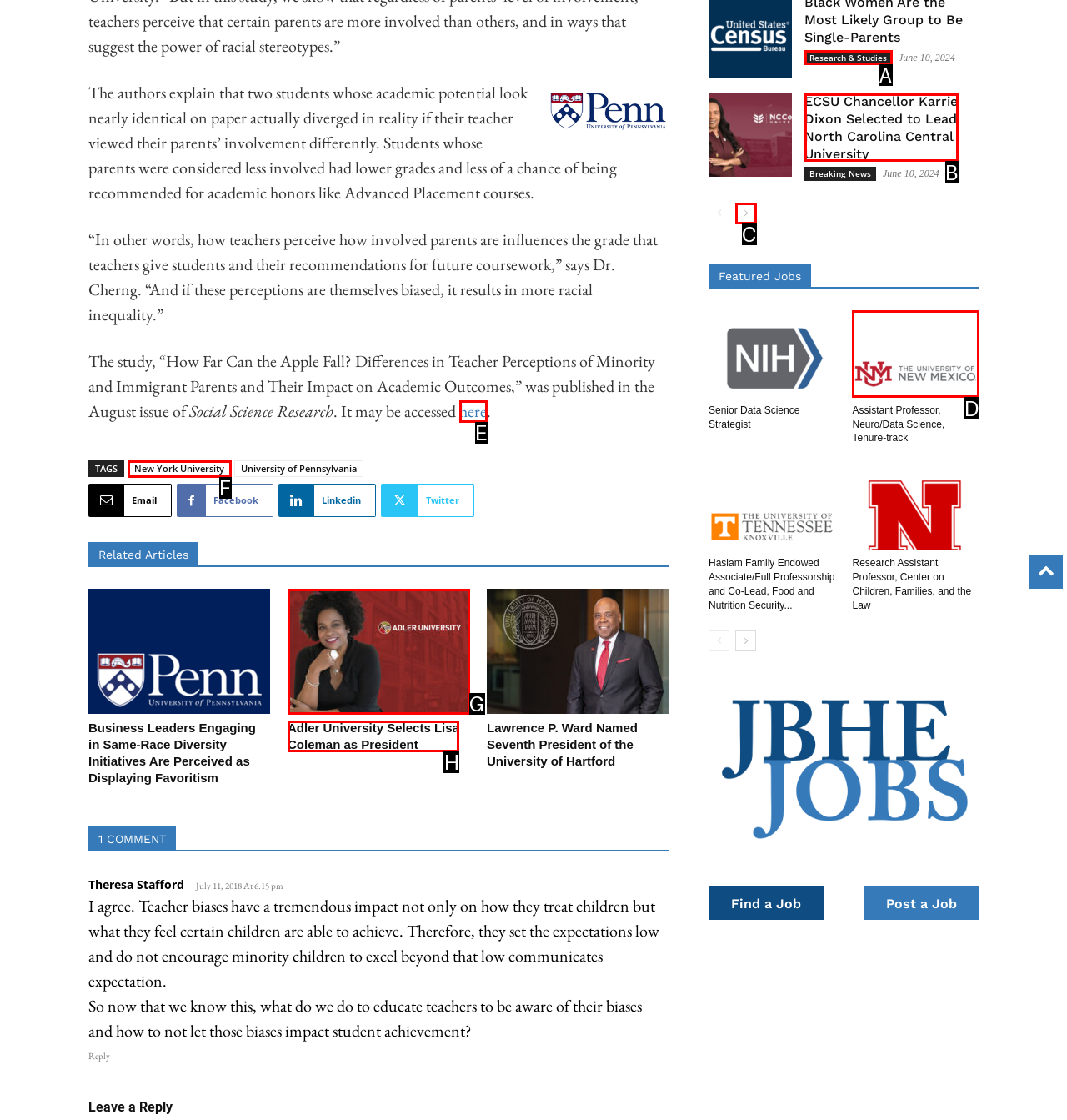Point out the option that aligns with the description: title="Assistant Professor, Neuro/Data Science, Tenure-track"
Provide the letter of the corresponding choice directly.

D